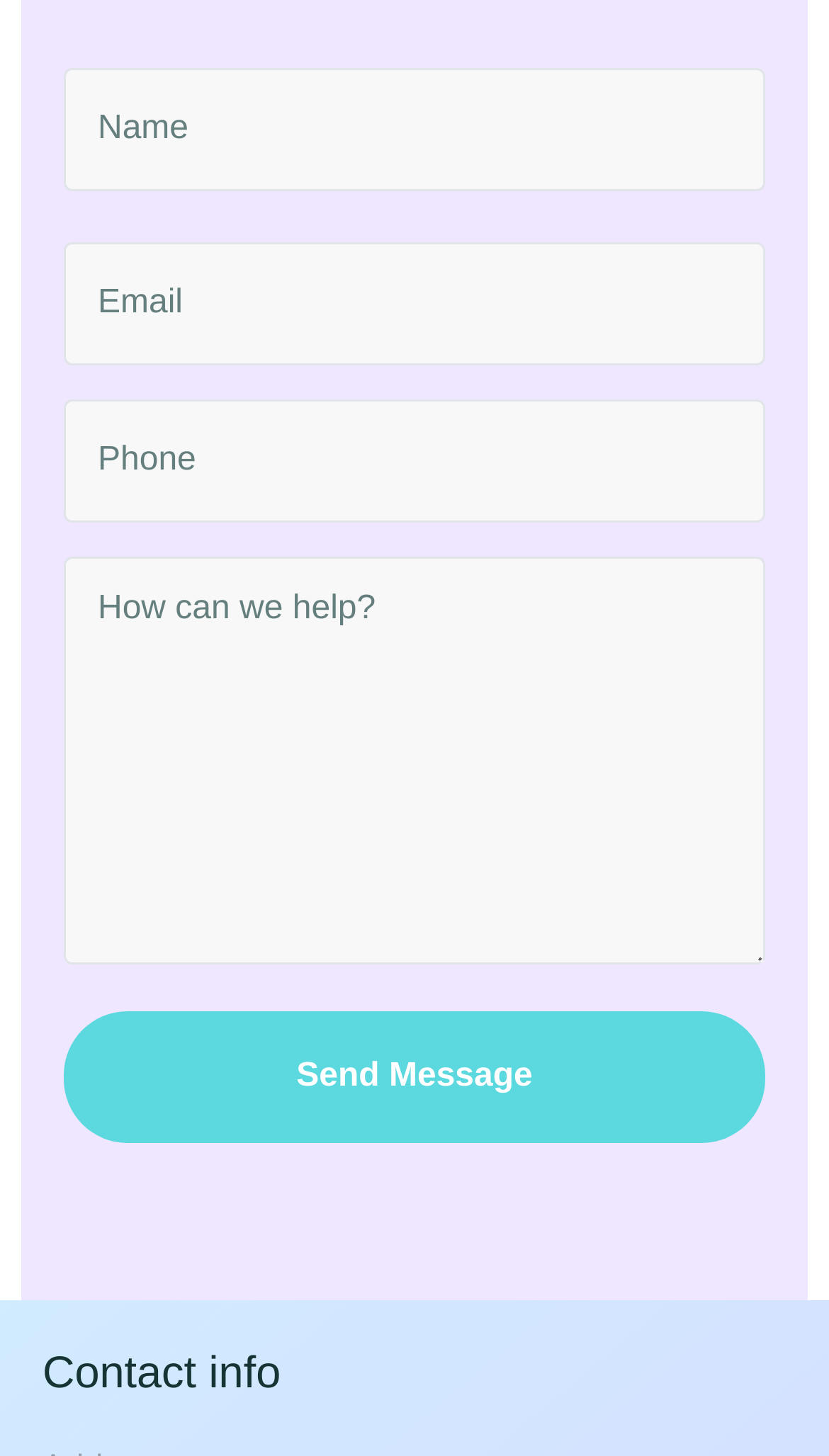Ascertain the bounding box coordinates for the UI element detailed here: "Contact". The coordinates should be provided as [left, top, right, bottom] with each value being a float between 0 and 1.

None